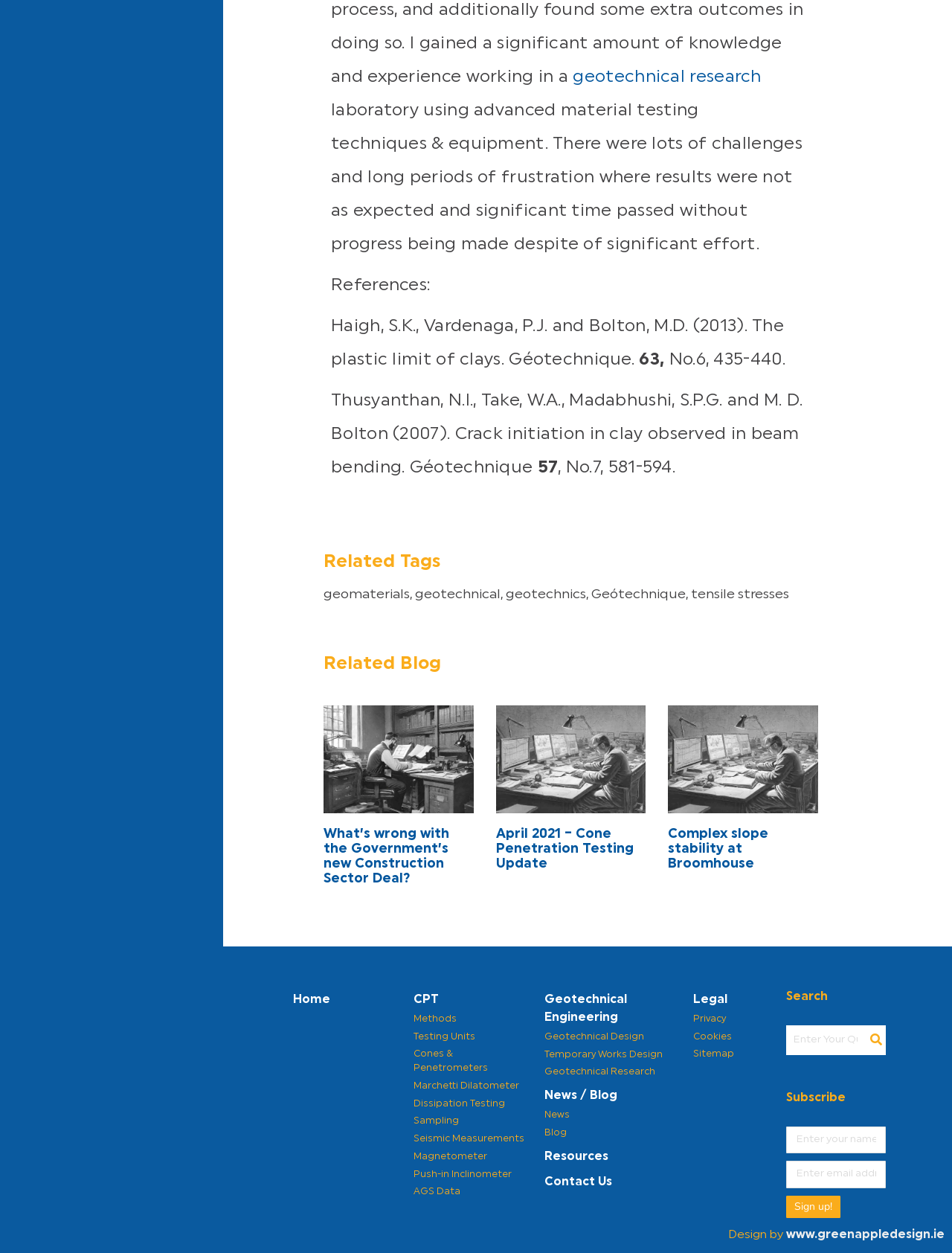Identify the bounding box coordinates for the UI element that matches this description: "Complex slope stability at Broomhouse".

[0.702, 0.66, 0.807, 0.695]